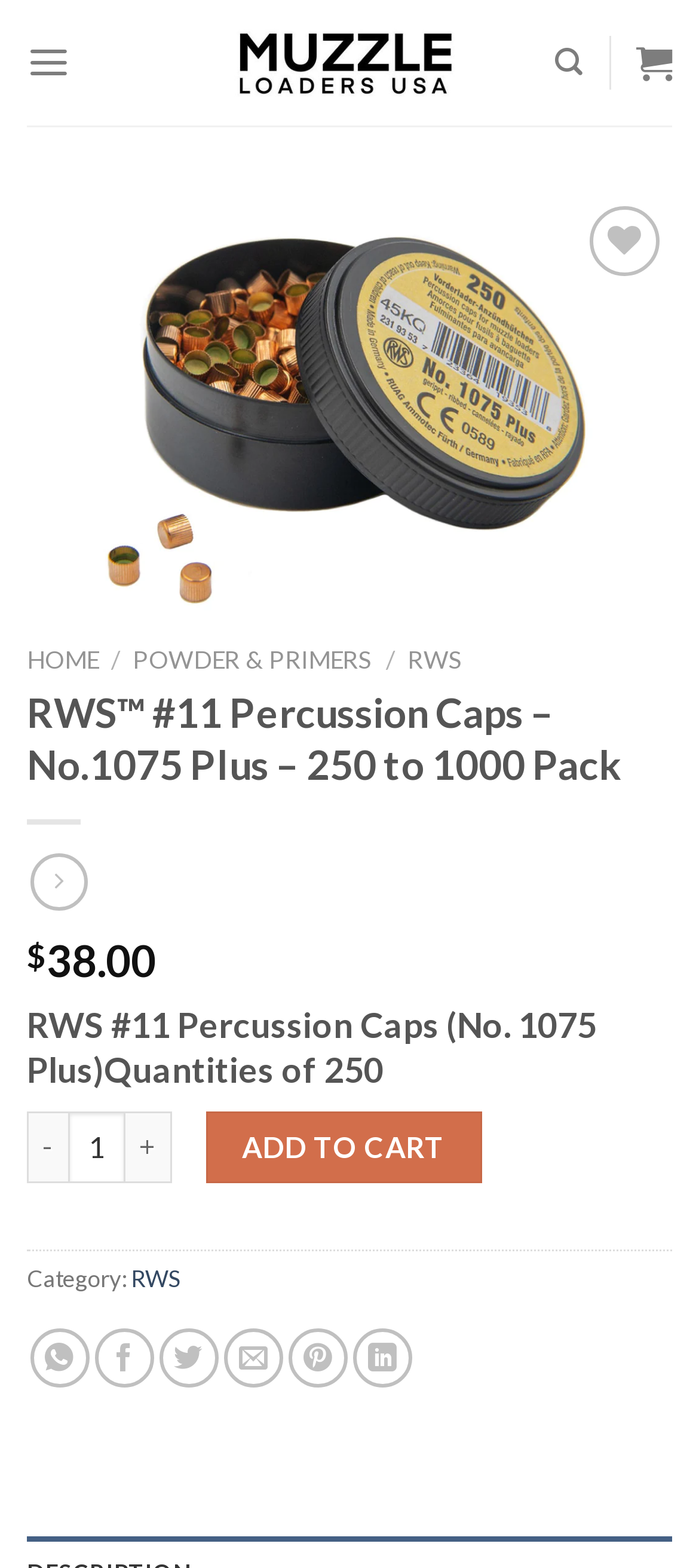Pinpoint the bounding box coordinates of the area that should be clicked to complete the following instruction: "Add to cart". The coordinates must be given as four float numbers between 0 and 1, i.e., [left, top, right, bottom].

[0.295, 0.708, 0.689, 0.755]